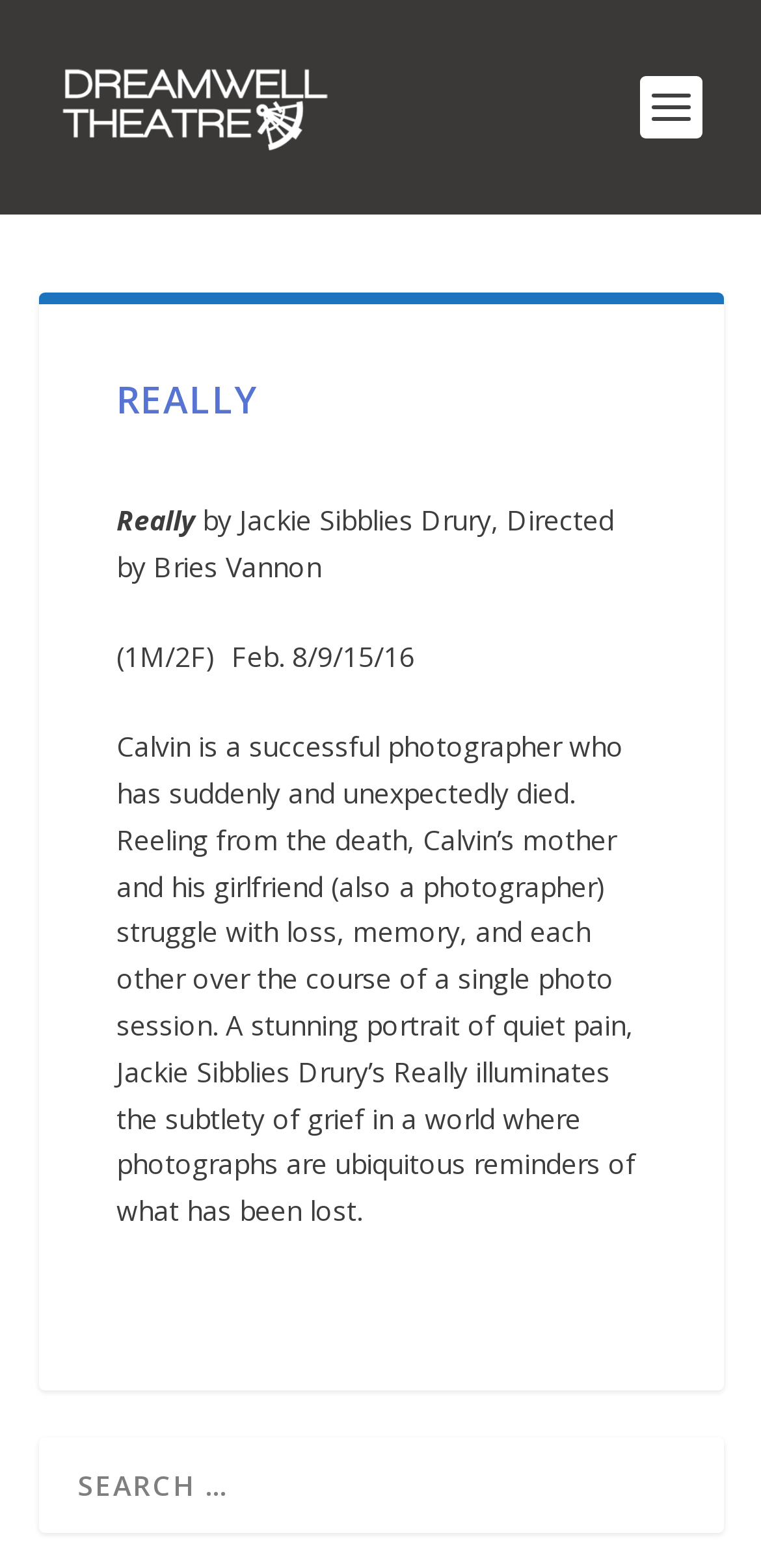Provide a one-word or brief phrase answer to the question:
What is the name of the theatre?

Dreamwell Theatre